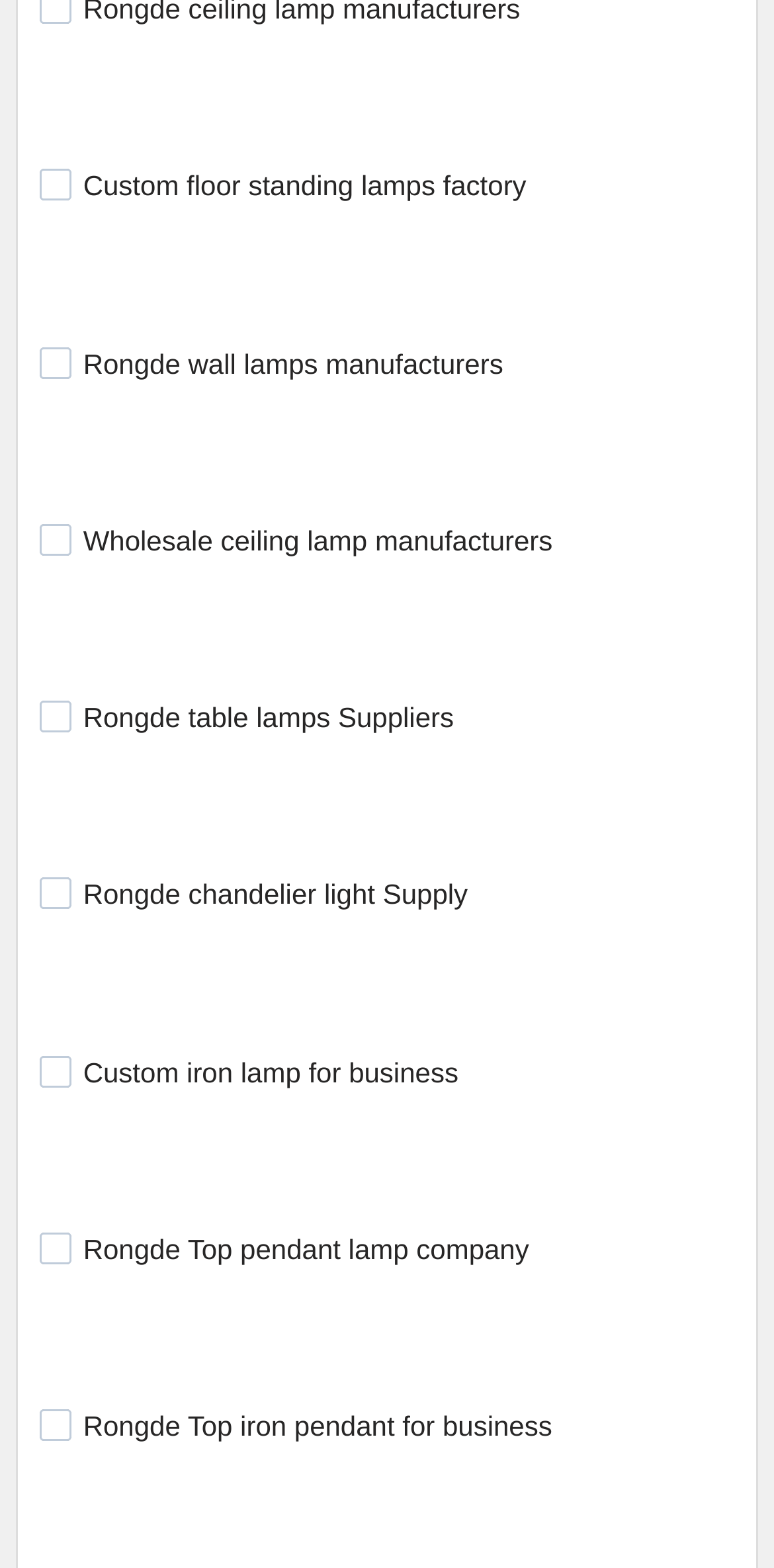Indicate the bounding box coordinates of the element that needs to be clicked to satisfy the following instruction: "View the image of Wholesale ceiling lamp manufacturers". The coordinates should be four float numbers between 0 and 1, i.e., [left, top, right, bottom].

[0.051, 0.29, 0.699, 0.316]